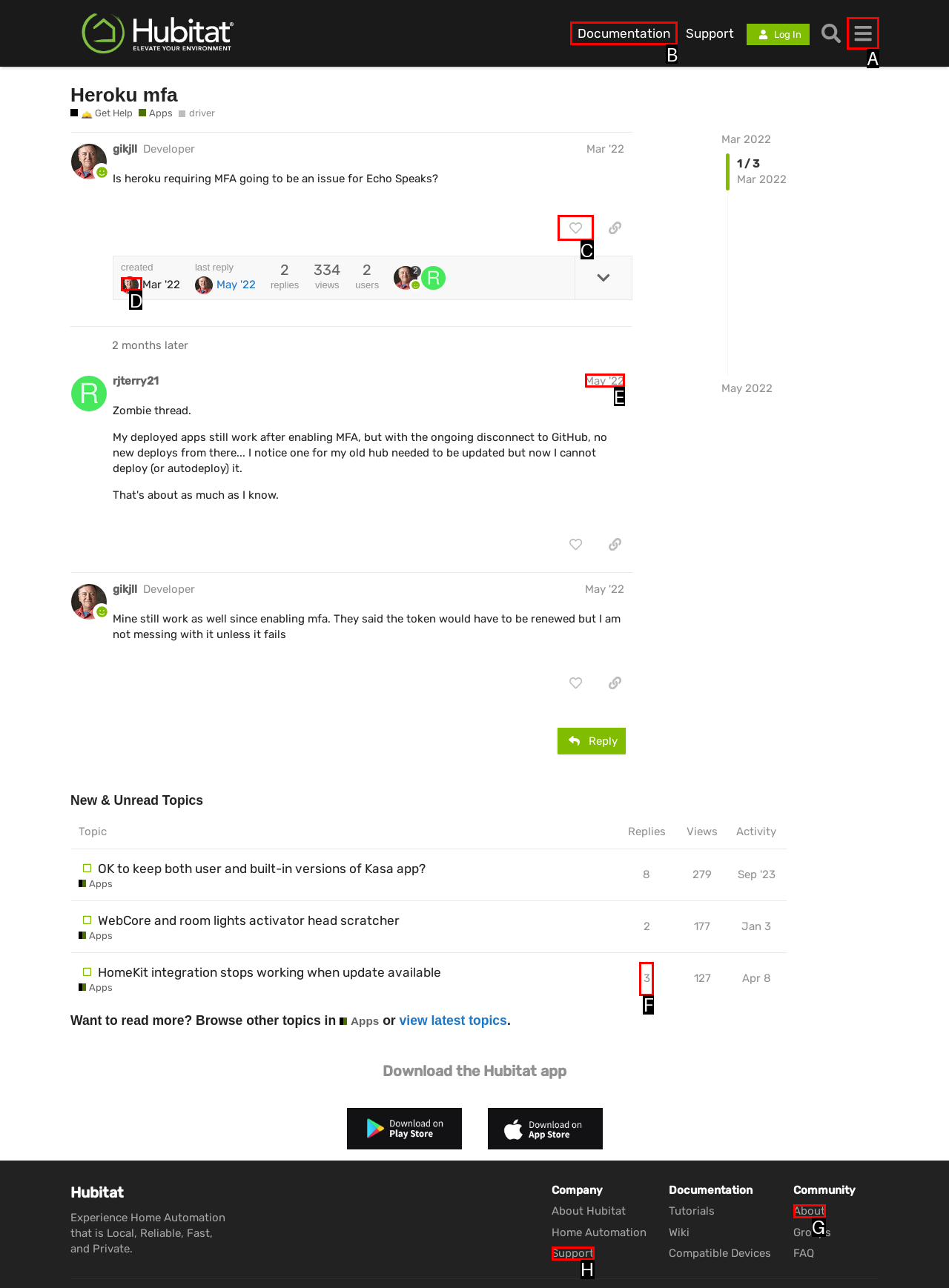Determine which HTML element to click on in order to complete the action: Click on the 'Documentation' link.
Reply with the letter of the selected option.

B